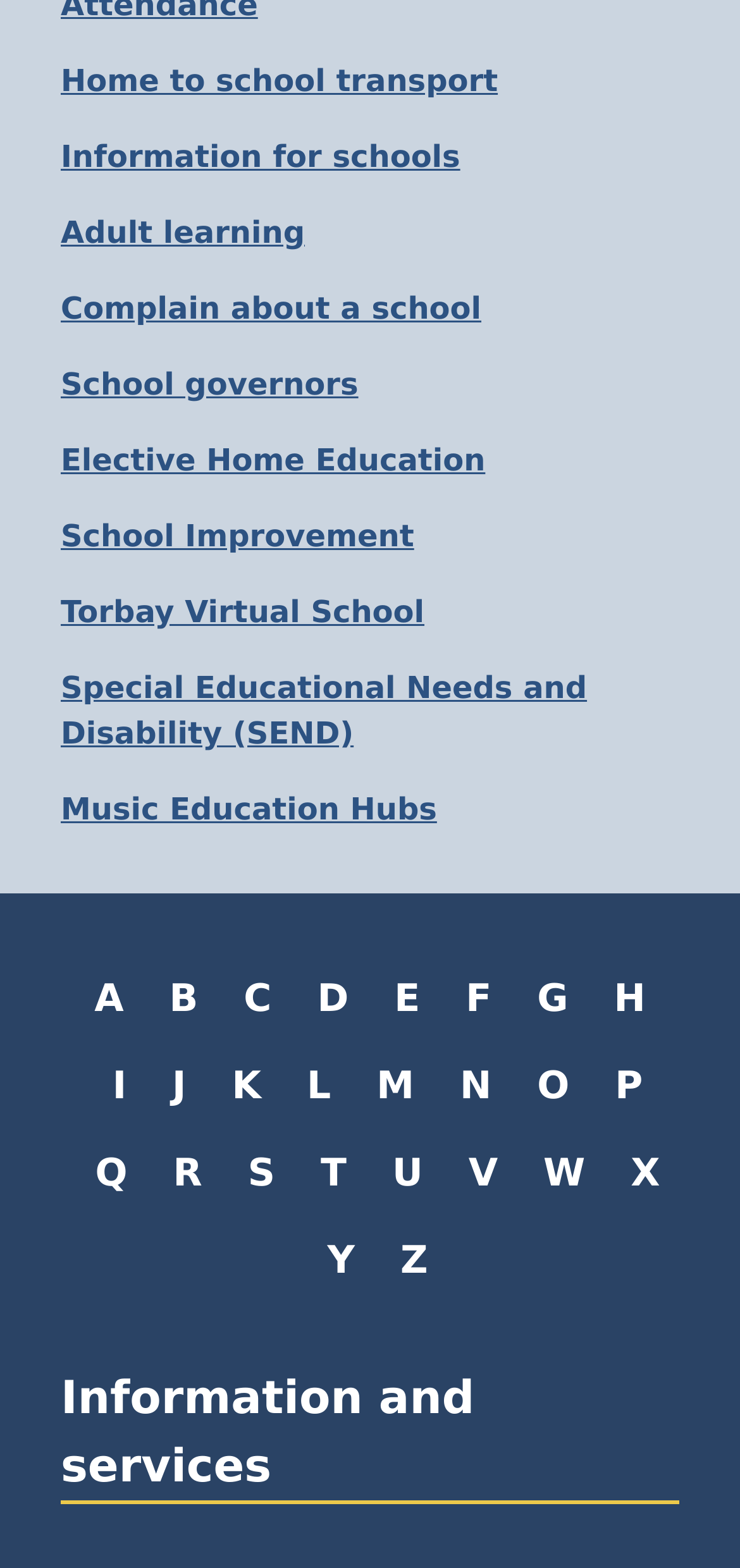Can you specify the bounding box coordinates for the region that should be clicked to fulfill this instruction: "Click on the letter A".

[0.107, 0.608, 0.188, 0.664]